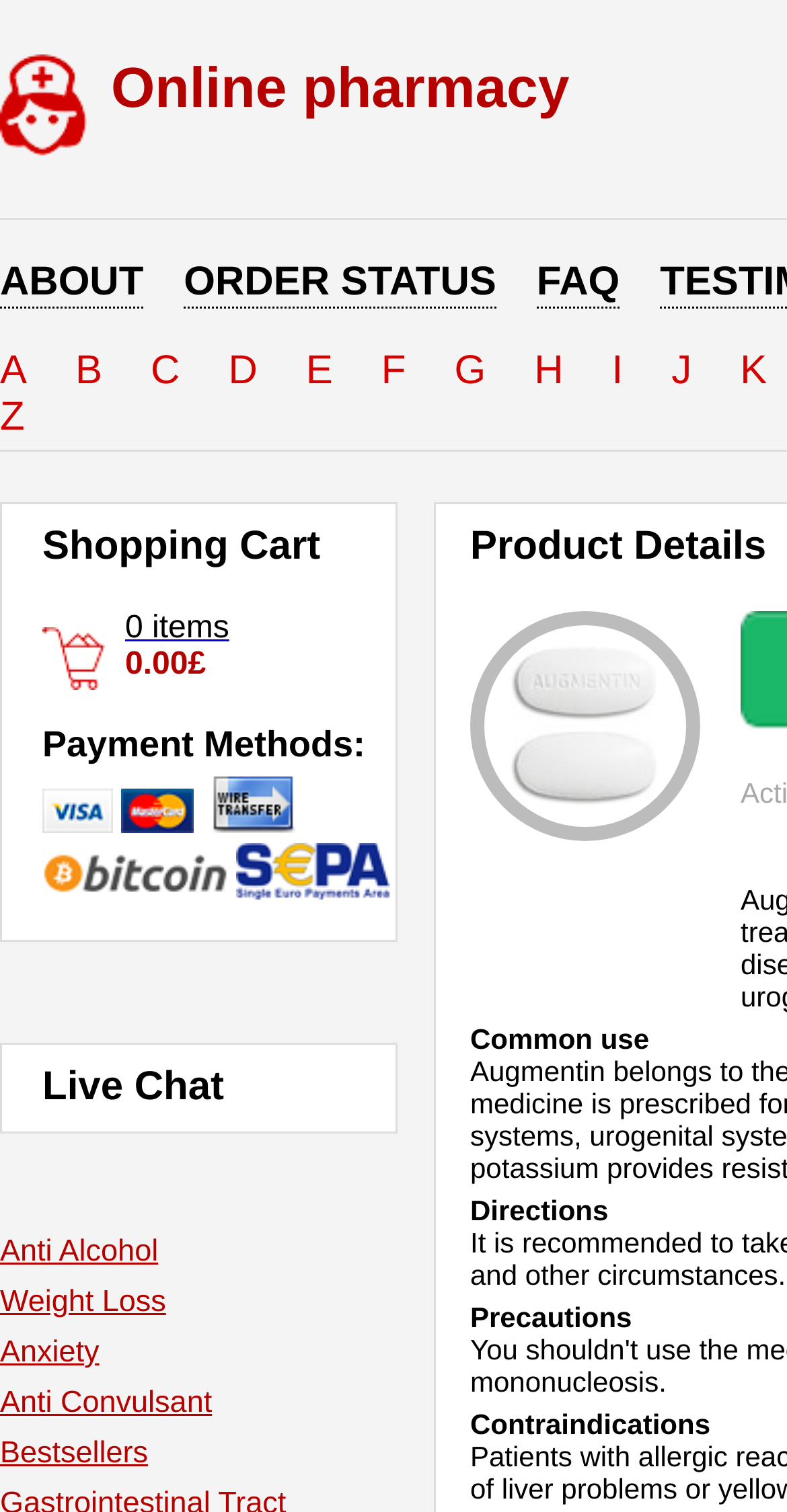Produce a meticulous description of the webpage.

This webpage is an online pharmacy that sells Augmentin, an antibiotic medication. At the top, there is a heading that reads "Online pharmacy" and a link to the same. Below this, there are several links to different sections of the website, including "ABOUT", "ORDER STATUS", and "FAQ".

To the right of these links, there is an alphabetical list of links, from "A" to "K", and then from "Z" to "J". Below this list, there is a heading that reads "Shopping Cart" and an image of a cart. Next to the cart, there is a link that indicates the number of items in the cart, which is currently zero, and the total cost, which is £0.00.

Below the cart, there is a section that displays the available payment methods, including Visa, Mastercard, wire transfer, Bitcoin, and SEPA. Each payment method is represented by an image.

Further down the page, there is a heading that reads "Live Chat". Below this, there are several links to different categories of medications, including "Anti Alcohol", "Weight Loss", "Anxiety", and "Bestsellers".

On the right side of the page, there is a table that displays information about Augmentin, including an image of the medication. Below the table, there are several paragraphs of text that provide information about the medication, including its common use, directions, precautions, and contraindications.